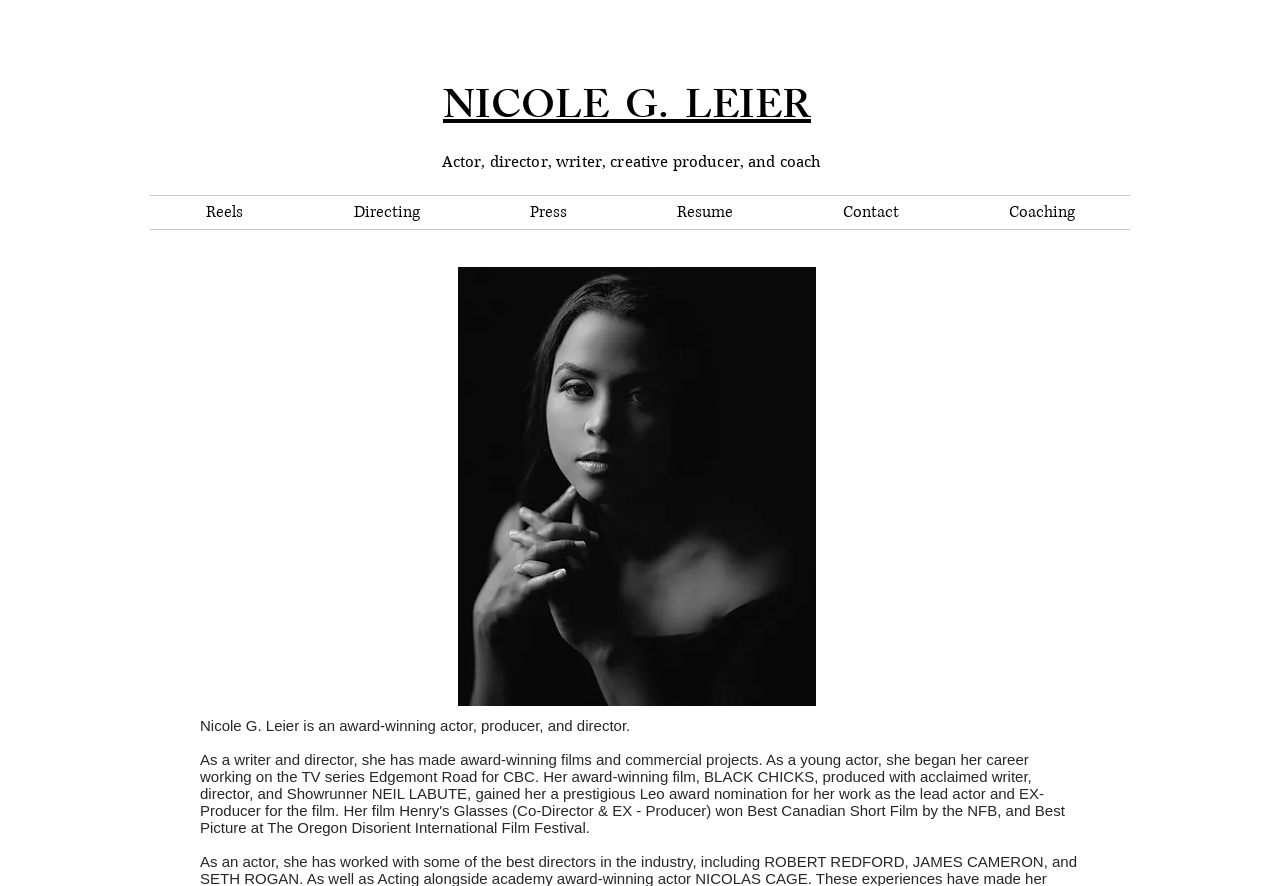Illustrate the webpage thoroughly, mentioning all important details.

The webpage is a personal bio page for Nicole G. Leier, an actor, director, writer, creative producer, and coach. At the top, there is a large heading with her name, "NICOLE G. LEIER", which is also a link. Below her name, there is a brief description of her profession.

To the left of the page, there is a navigation menu labeled "Site" with seven links: "Reels", "Directing", "Press", "Resume", "Contact", "Coaching", and others. These links are arranged horizontally and take up about two-thirds of the page width.

Above the navigation menu, there is a smaller text "Nicole Leier Actor Producer Director" and an image of Nicole Leier, which takes up about half of the page width. The image is positioned to the right of the navigation menu.

At the bottom of the page, there is a paragraph of text that describes Nicole G. Leier as an award-winning actor, producer, and director.